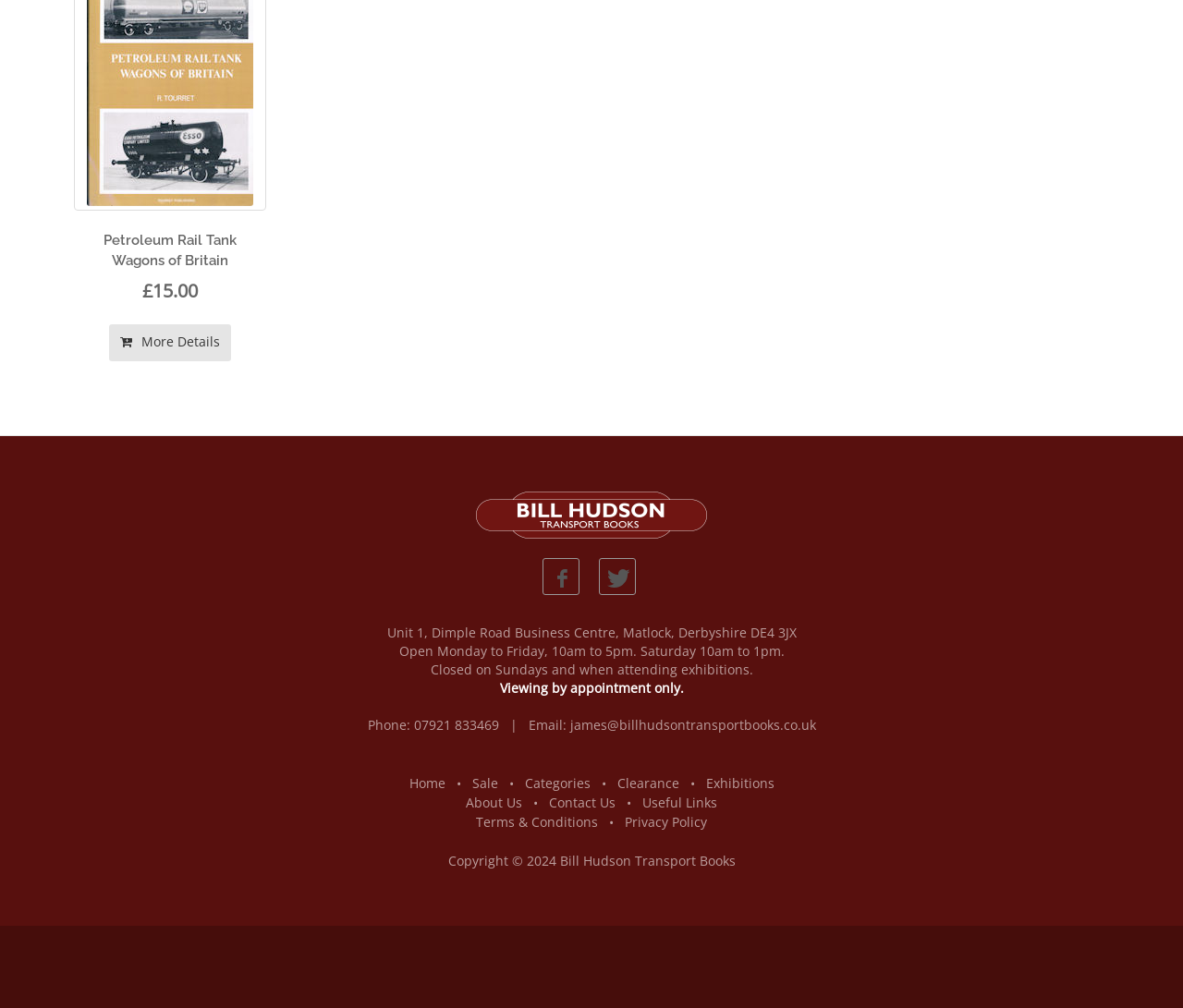Please find and report the bounding box coordinates of the element to click in order to perform the following action: "Contact Bill Hudson Transport Books via email". The coordinates should be expressed as four float numbers between 0 and 1, in the format [left, top, right, bottom].

[0.482, 0.71, 0.689, 0.728]